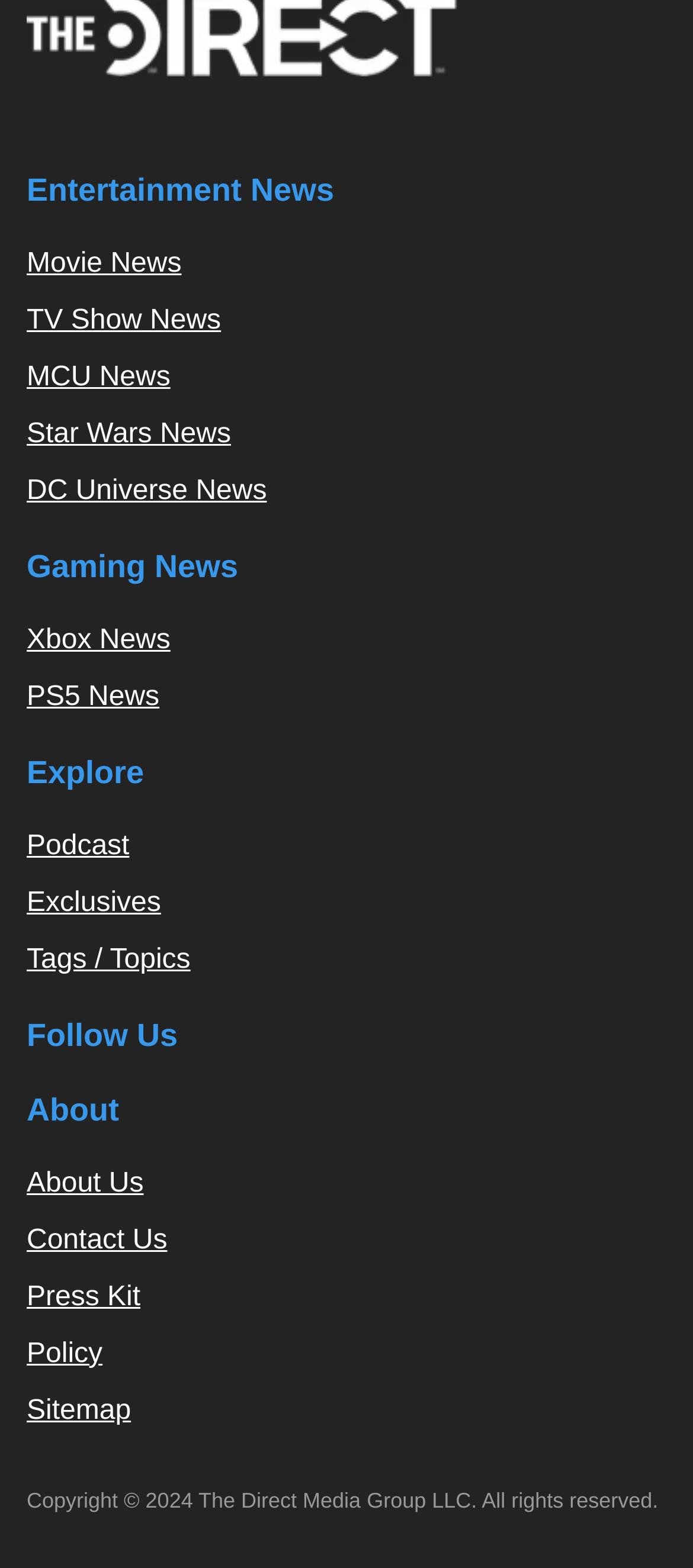What type of news is categorized under 'Entertainment News'?
Please provide a comprehensive answer based on the visual information in the image.

Based on the webpage, under the 'Entertainment News' category, there are links to 'Movie News', 'TV Show News', 'MCU News', 'Star Wars News', and 'DC Universe News', indicating that these types of news are categorized under 'Entertainment News'.